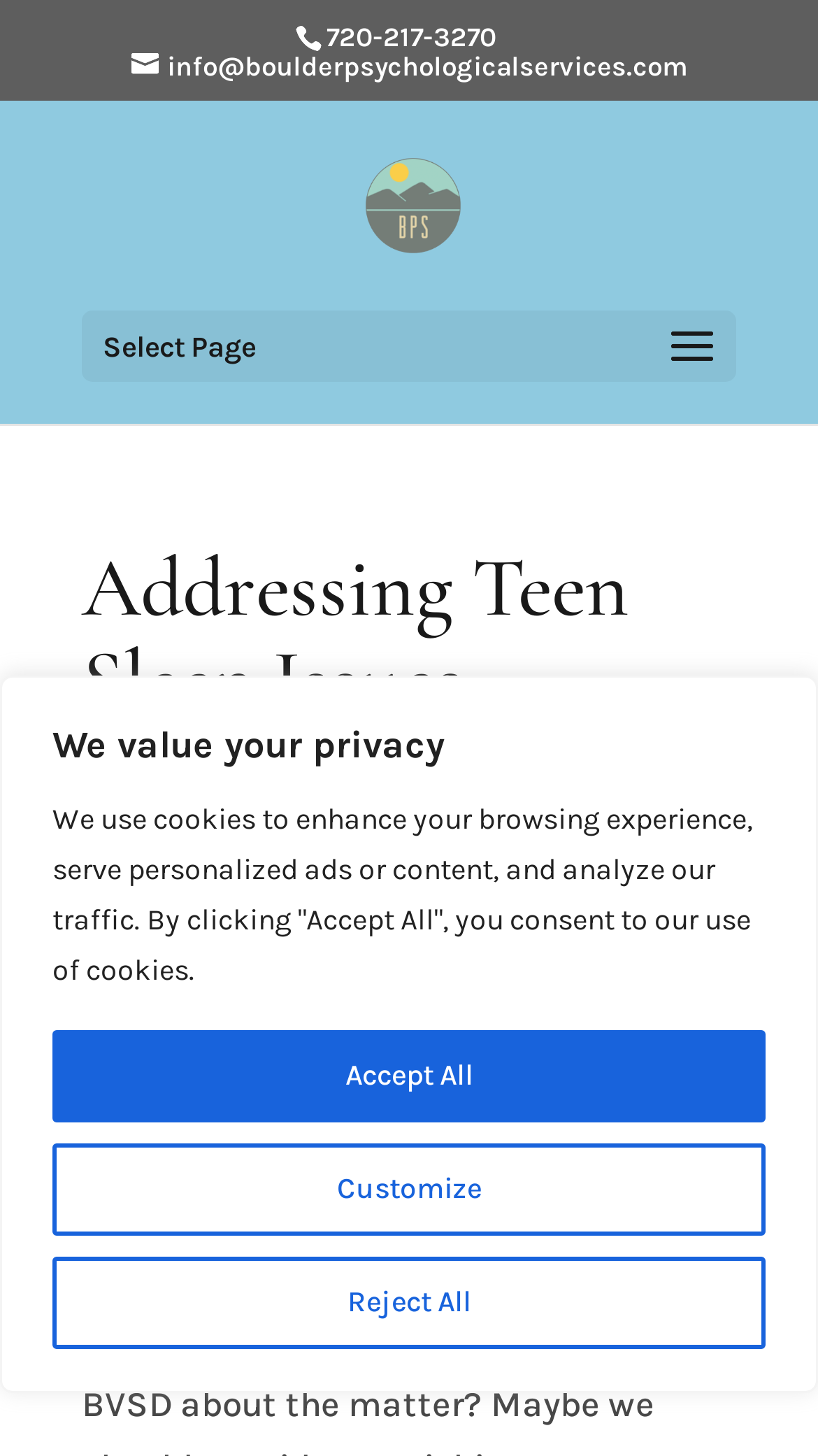Indicate the bounding box coordinates of the element that must be clicked to execute the instruction: "visit Boulder Psychological Services". The coordinates should be given as four float numbers between 0 and 1, i.e., [left, top, right, bottom].

[0.428, 0.123, 0.582, 0.152]